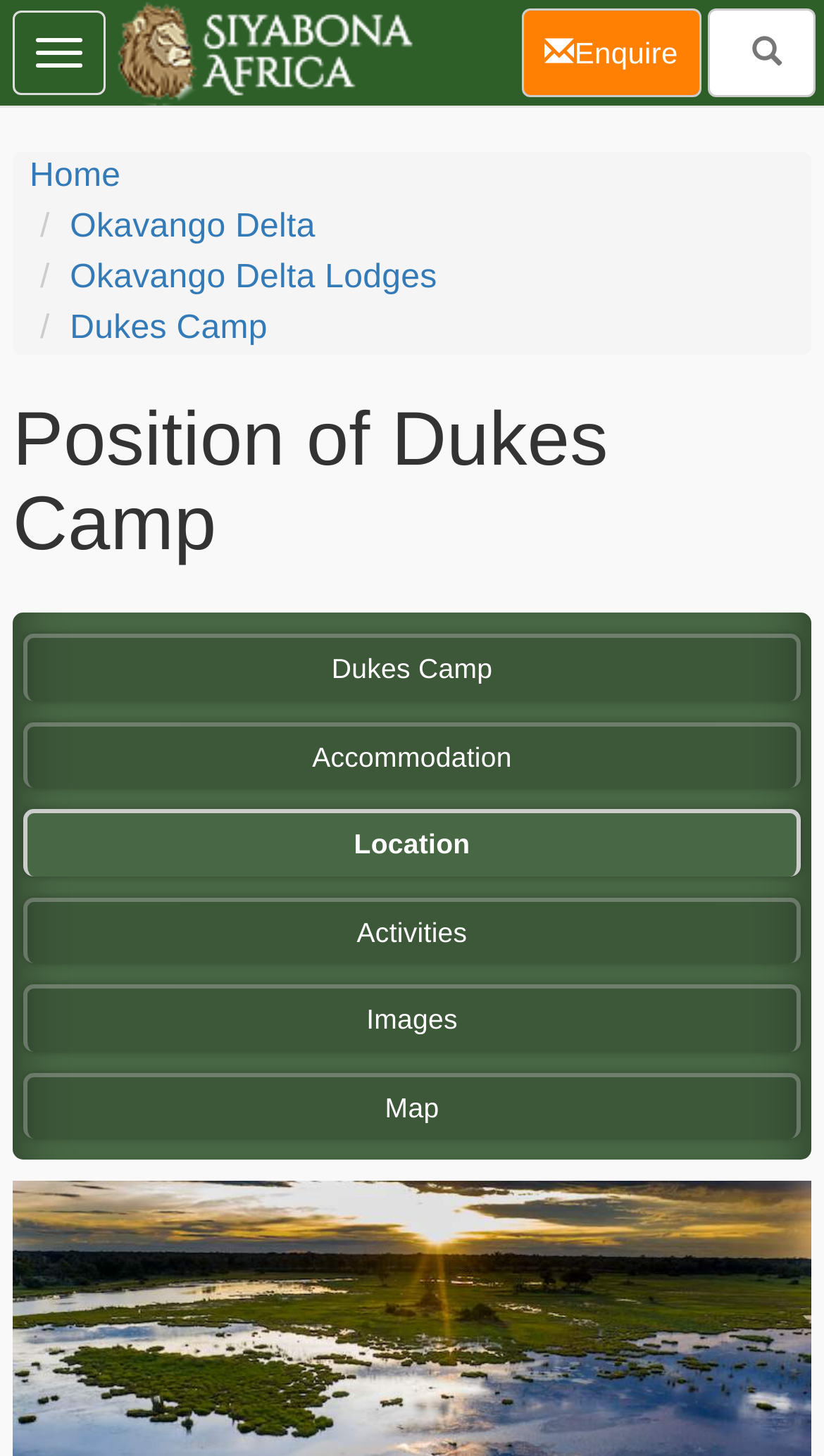Respond to the question below with a single word or phrase:
Is the navigation bar expanded?

No